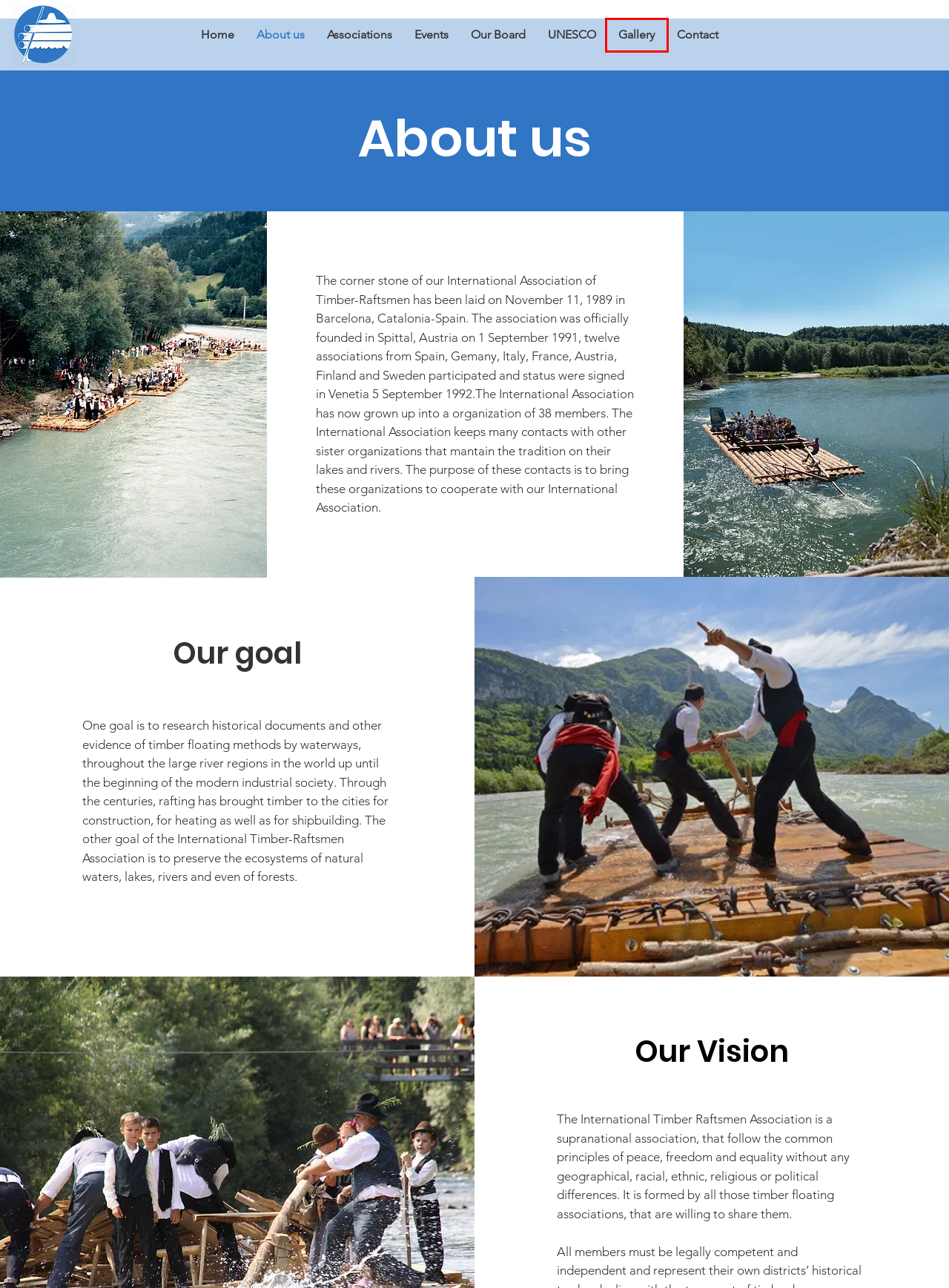Look at the screenshot of a webpage where a red bounding box surrounds a UI element. Your task is to select the best-matching webpage description for the new webpage after you click the element within the bounding box. The available options are:
A. Events | Raftsmen
B. Associations | Raftsmen
C. UNESCO | Raftsmen
D. Contact | Raftsmen
E. Karla Czechová | Web design & marketing
F. Home | Raftsmen
G. Our Board | Raftsmen
H. Gallery | Raftsmen

H